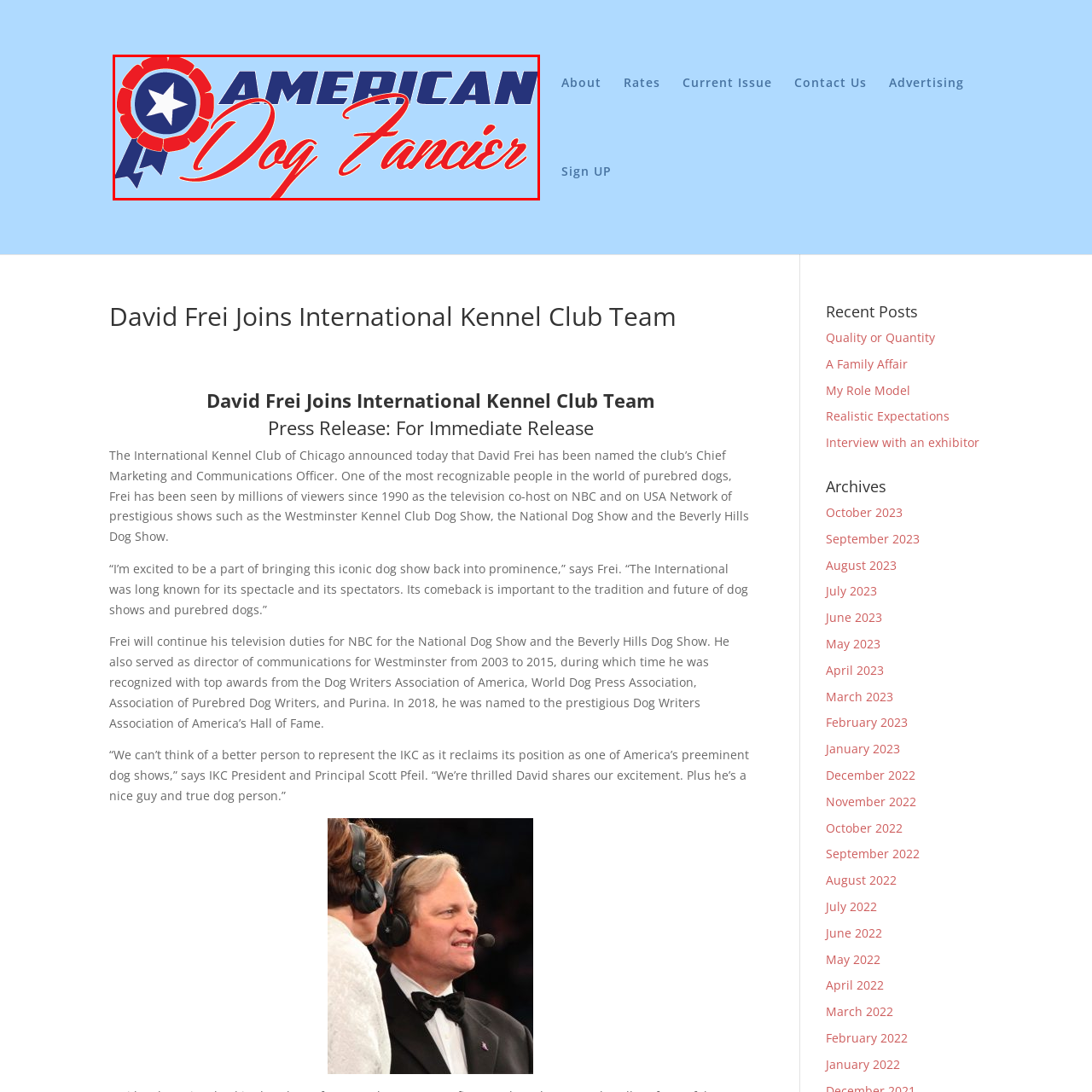Deliver a detailed explanation of the elements found in the red-marked area of the image.

The image prominently features the logo of "American Dog Fancier," which is presented in bold lettering. The word "American" is styled in a strong, uppercase font, accentuated by a vibrant red ribbon with a star in the center, symbolizing excellence in dog breeding and showing. The term "Dog Fancier" is elegantly scripted in a flowing, red cursive font, suggesting a passion and sophistication associated with dog enthusiasts. The background is a soothing light blue, enhancing the overall appeal of the design. This logo encapsulates the spirit of the publication, which focuses on promoting events and news in the world of purebred dogs.